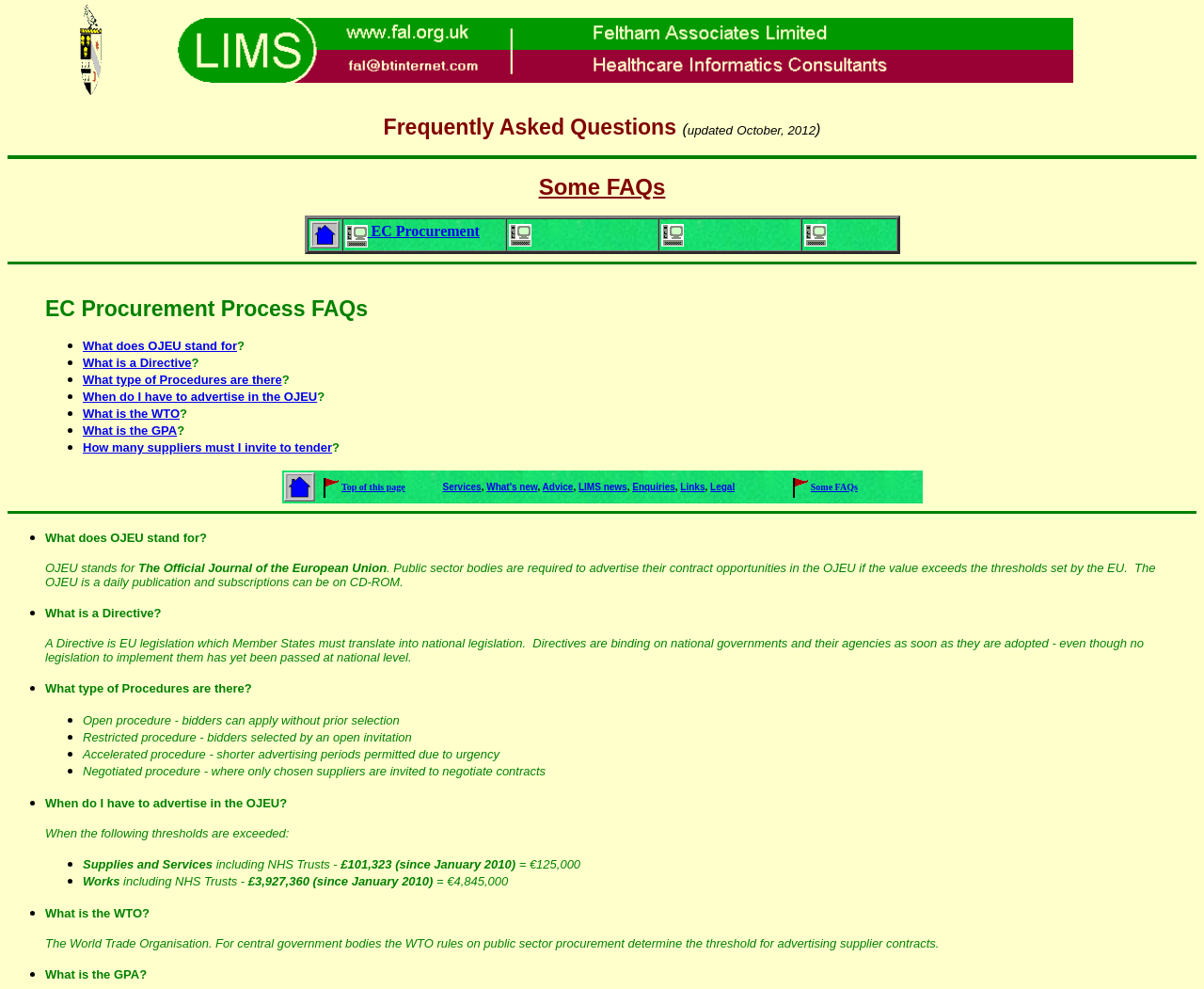Please identify the bounding box coordinates of where to click in order to follow the instruction: "go to the 'What does OJEU stand for' FAQ".

[0.069, 0.343, 0.197, 0.357]